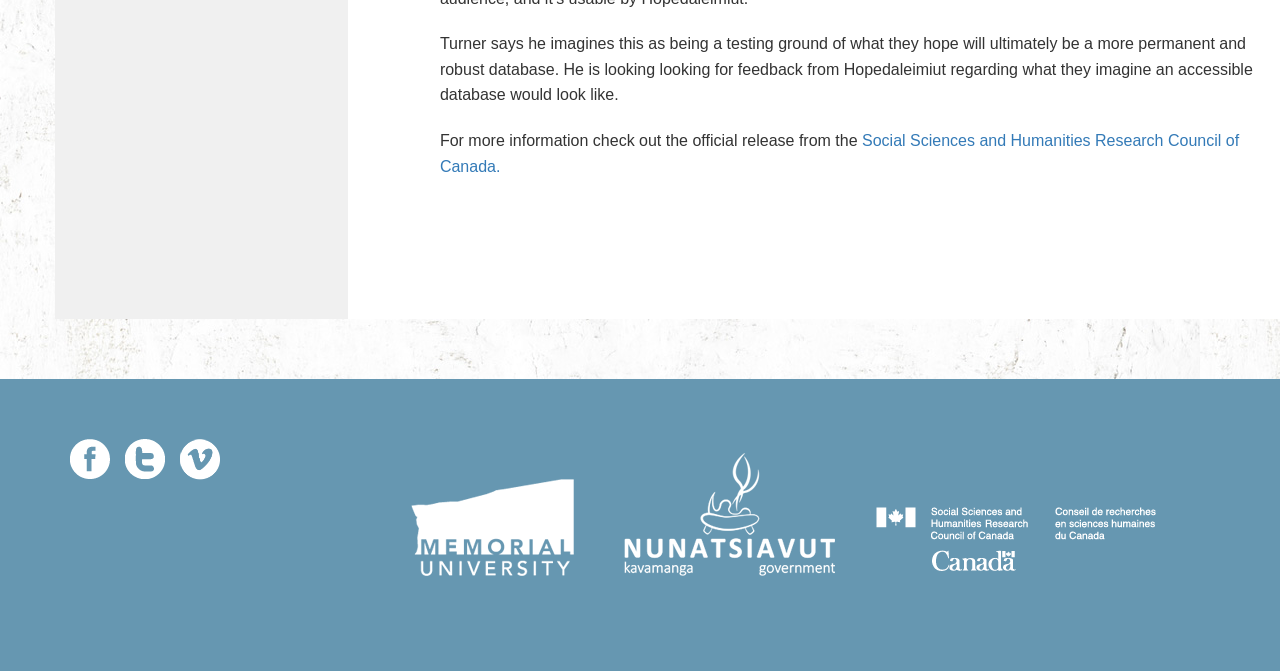What is the position of the image with ID 63?
Please provide a single word or phrase as your answer based on the screenshot.

Bottom-right